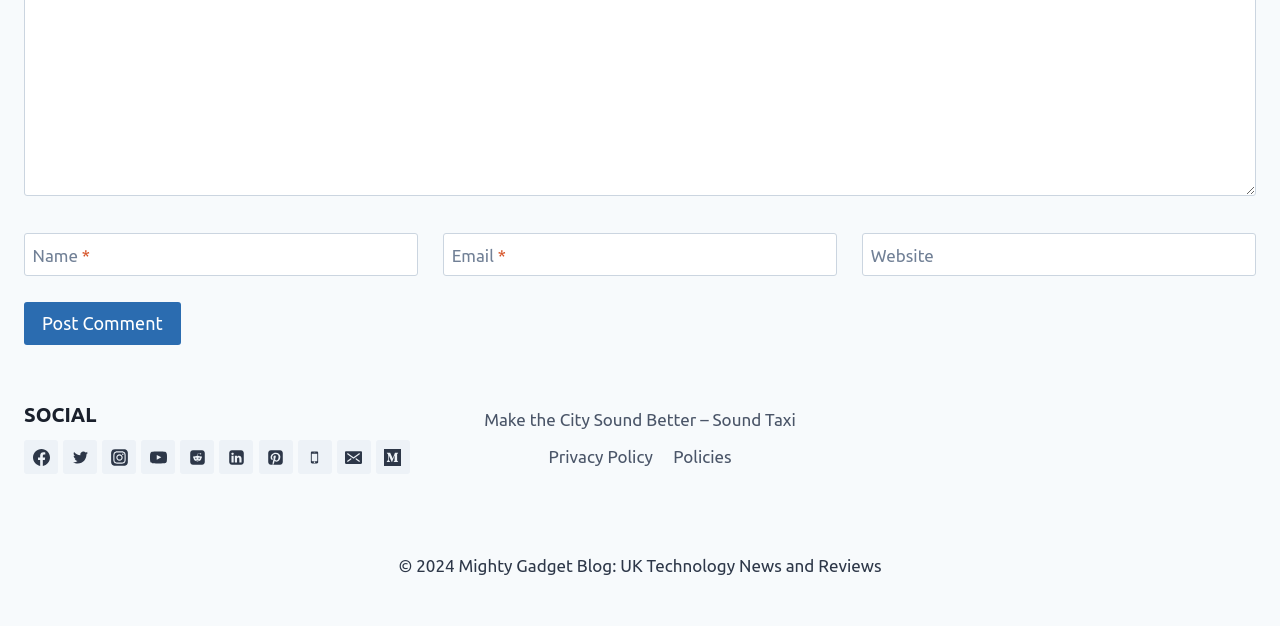What is the purpose of the 'Post Comment' button? Please answer the question using a single word or phrase based on the image.

To post a comment